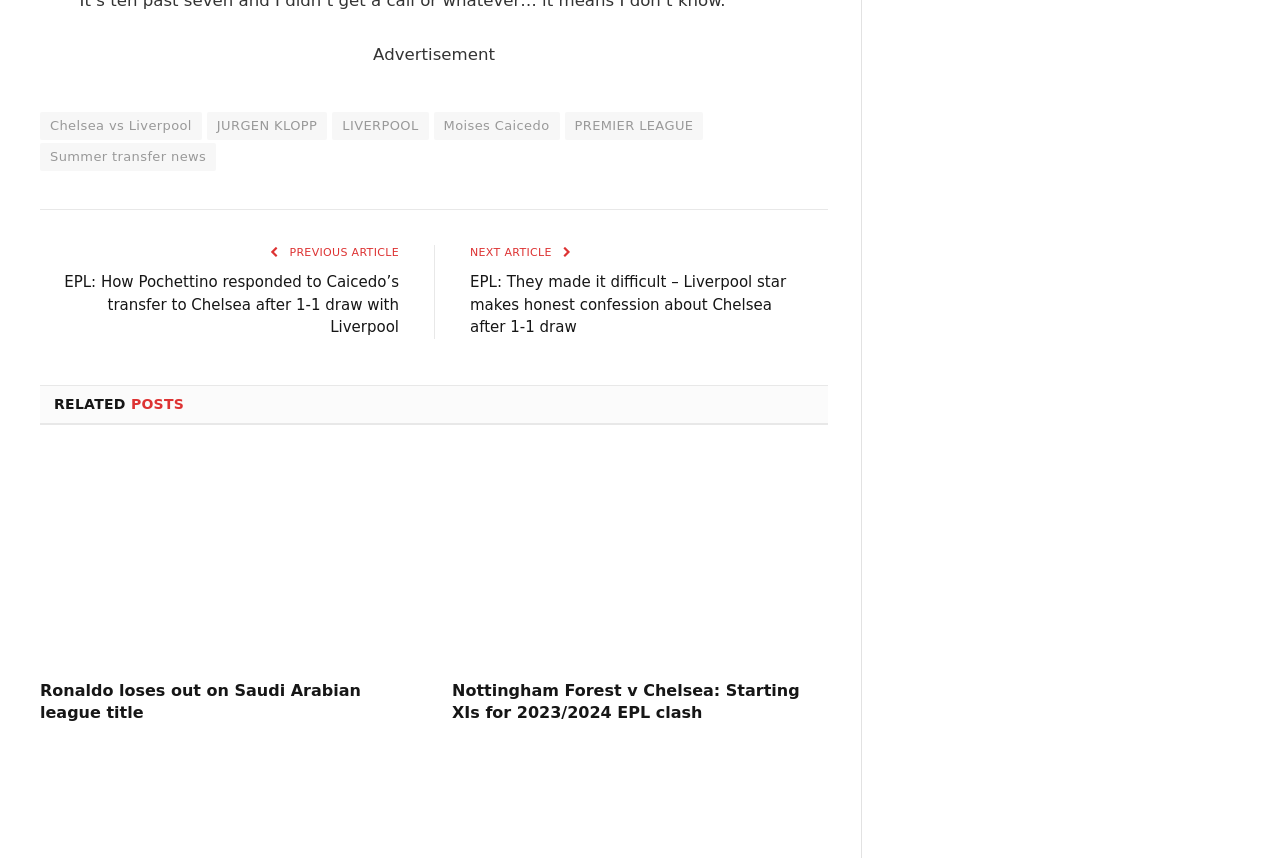Identify the bounding box coordinates of the region that should be clicked to execute the following instruction: "Read the article about Moises Caicedo".

[0.339, 0.13, 0.437, 0.163]